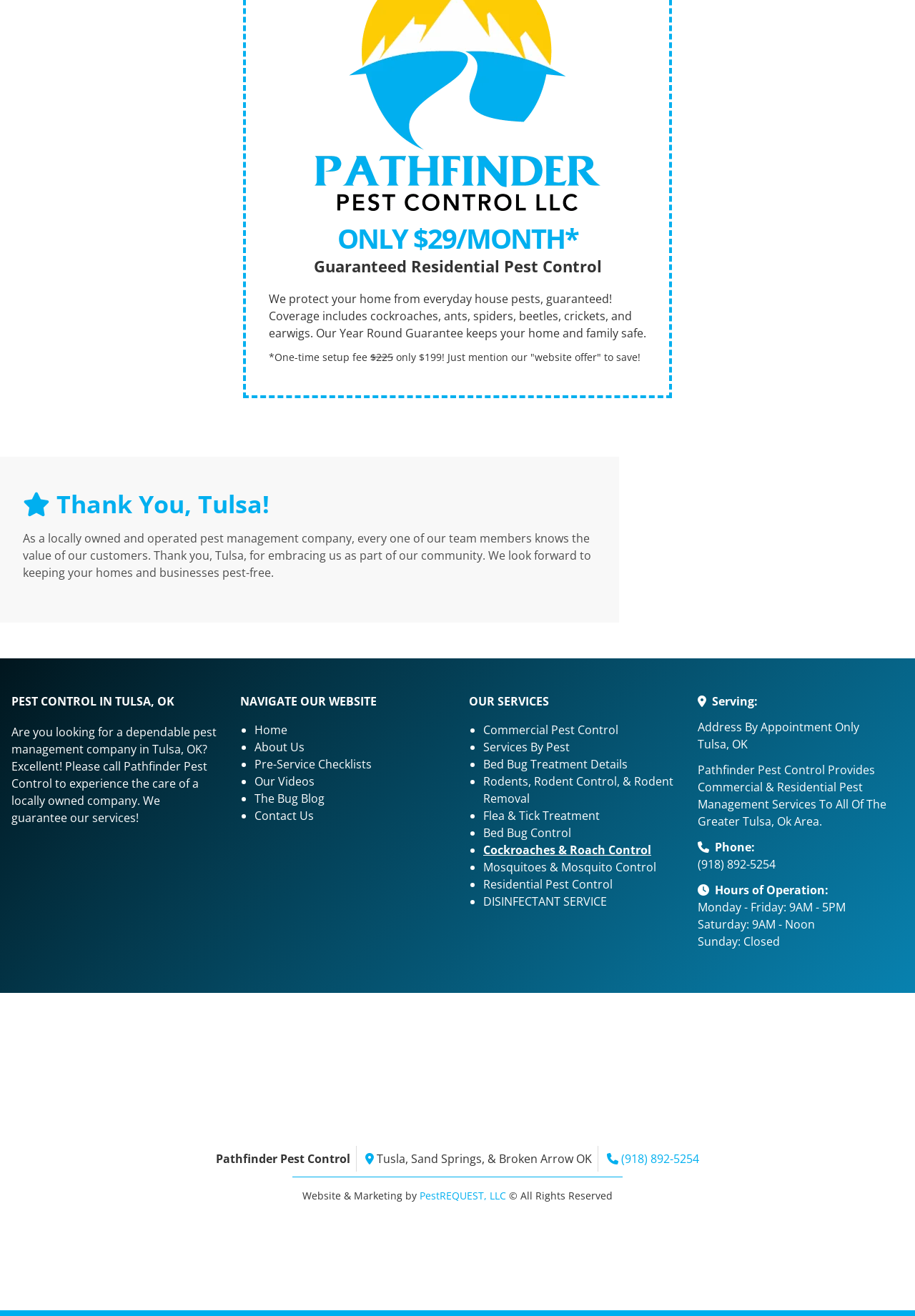What is the price of the residential pest control service?
Give a one-word or short phrase answer based on the image.

ONLY $29/MONTH